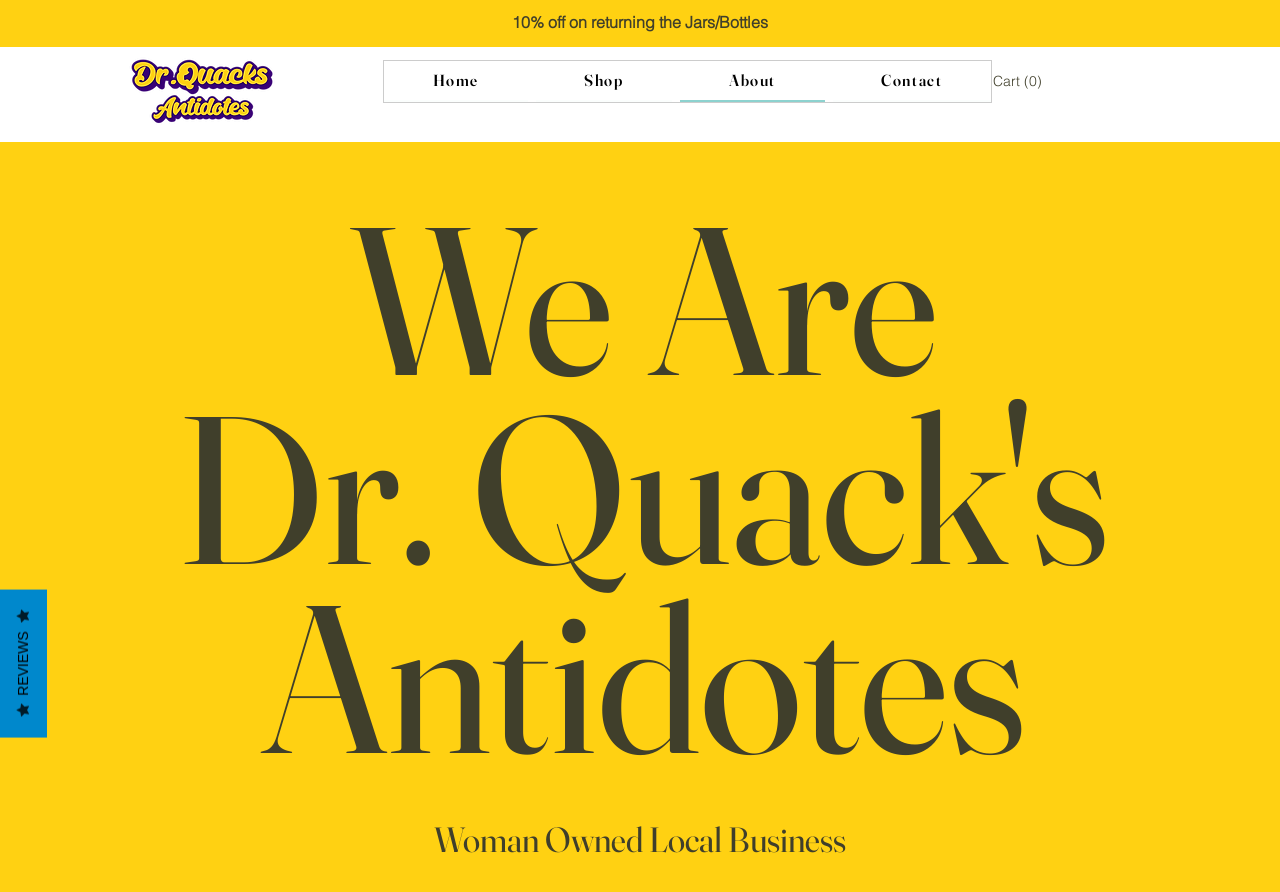What is the logo of Dr. Quack's Antidotes?
Refer to the screenshot and respond with a concise word or phrase.

Yellow and purple logo